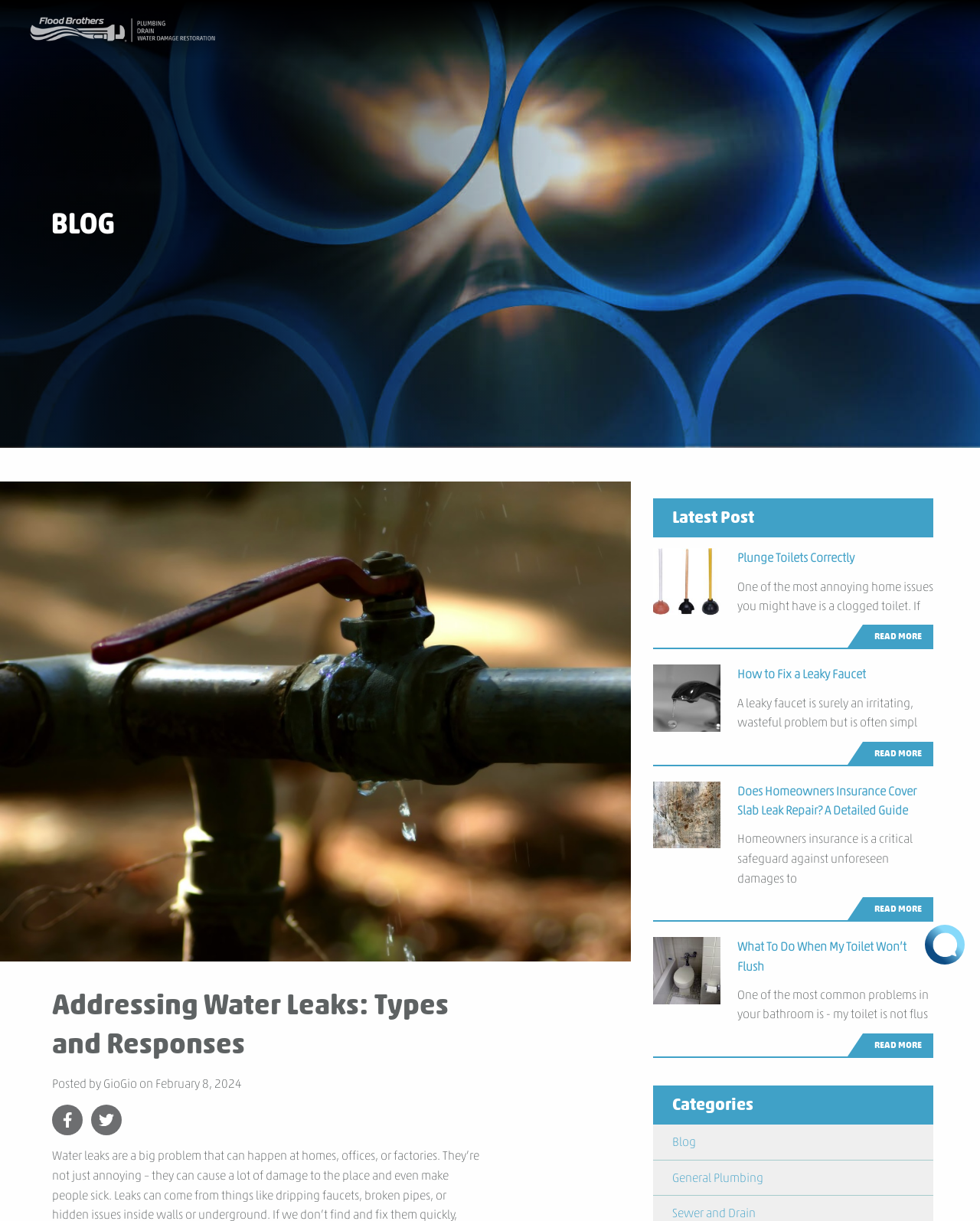Bounding box coordinates are to be given in the format (top-left x, top-left y, bottom-right x, bottom-right y). All values must be floating point numbers between 0 and 1. Provide the bounding box coordinate for the UI element described as: Blog

[0.686, 0.927, 0.933, 0.943]